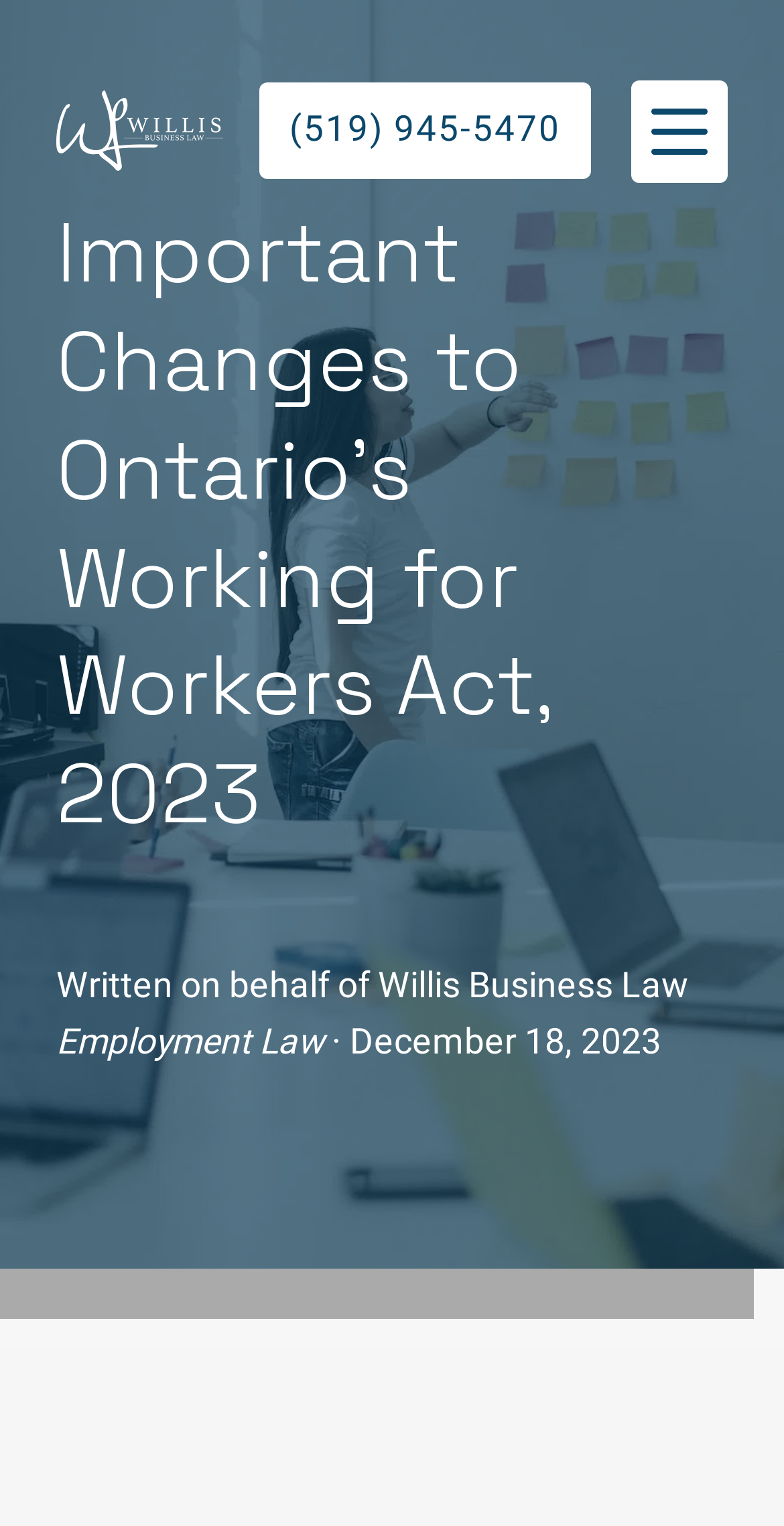What is the phone number on the webpage?
Observe the image and answer the question with a one-word or short phrase response.

(519) 945-5470